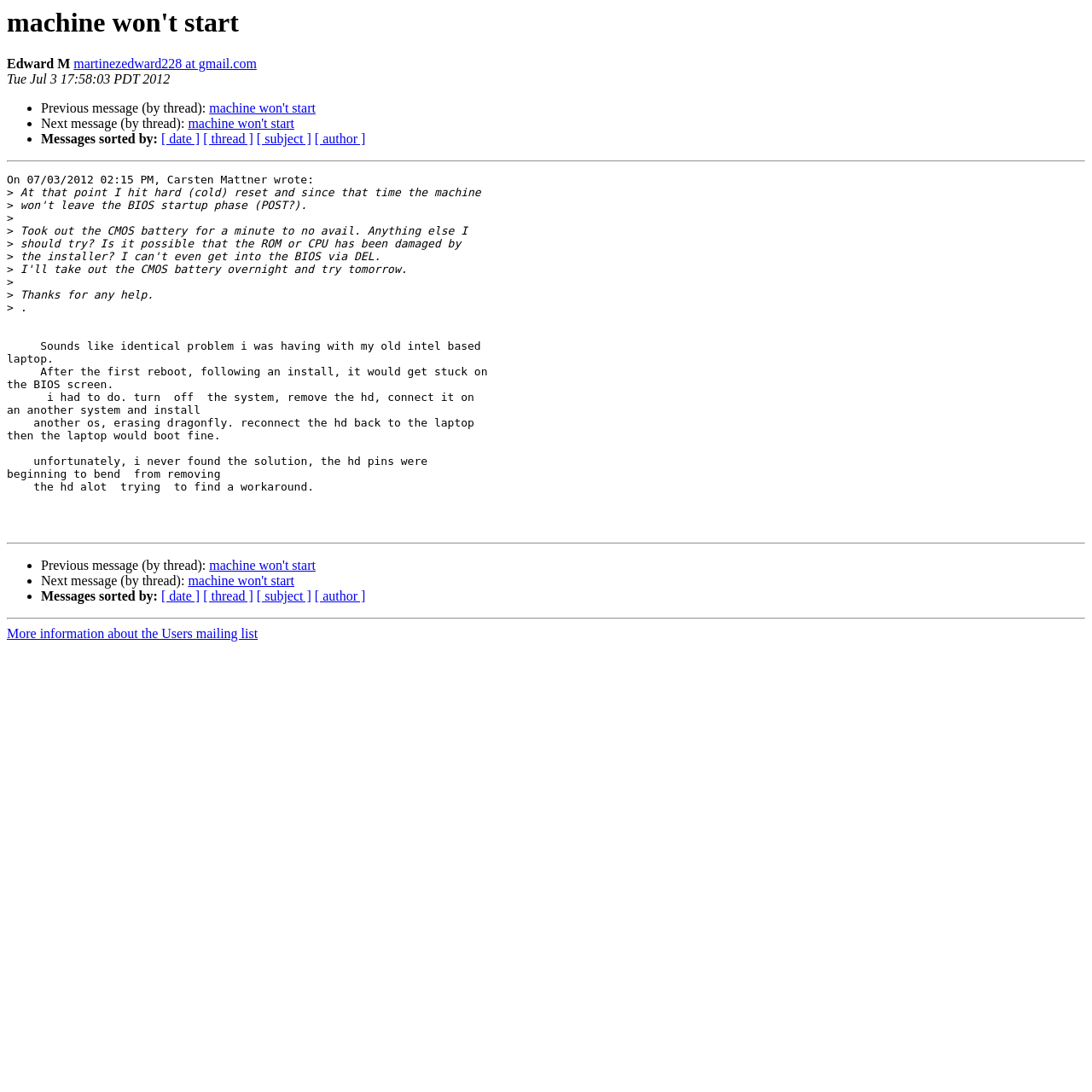Could you indicate the bounding box coordinates of the region to click in order to complete this instruction: "View next message".

[0.172, 0.107, 0.27, 0.12]